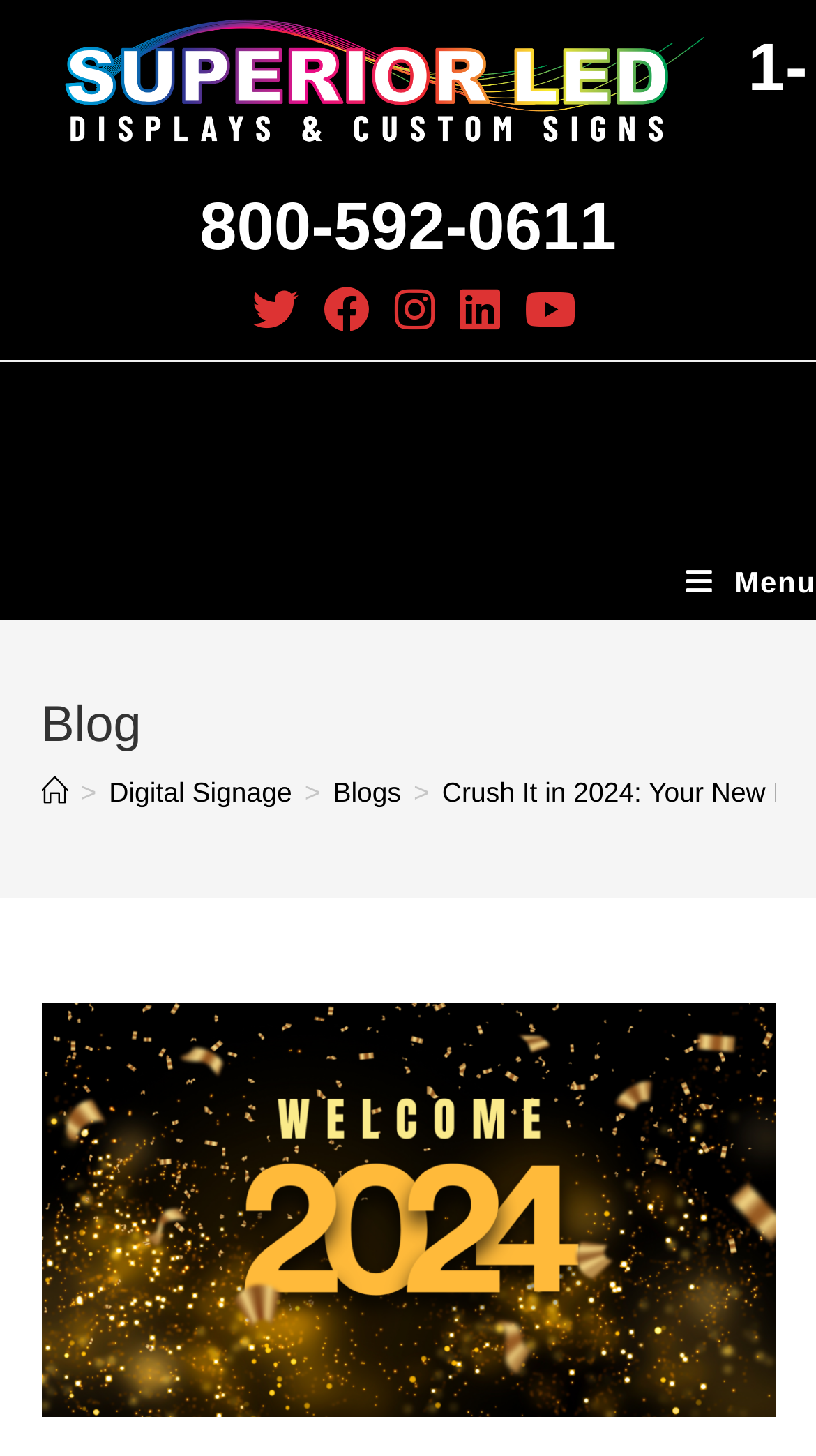Please determine the bounding box coordinates of the area that needs to be clicked to complete this task: 'Visit Facebook page'. The coordinates must be four float numbers between 0 and 1, formatted as [left, top, right, bottom].

[0.381, 0.197, 0.468, 0.229]